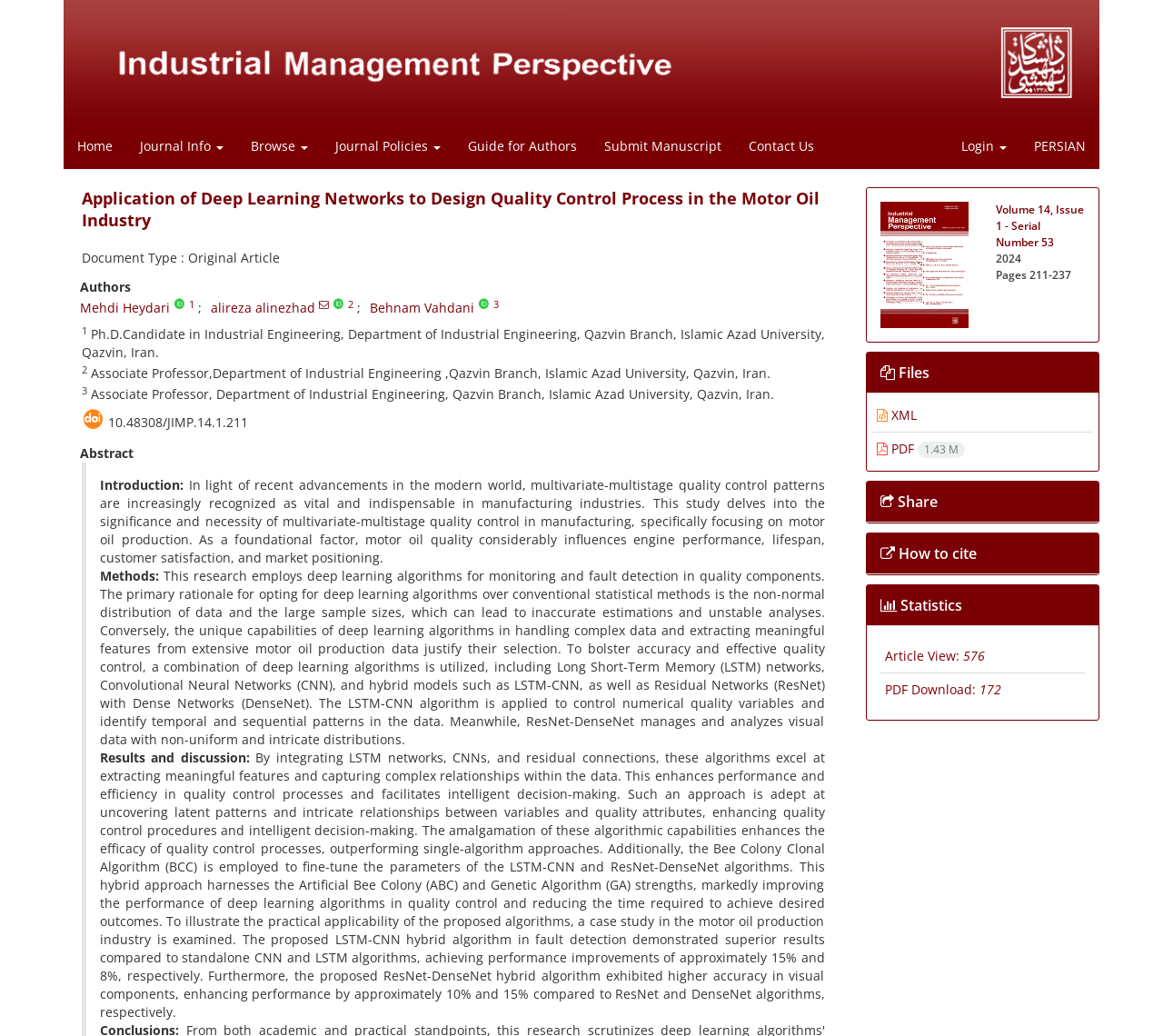Provide a brief response to the question below using a single word or phrase: 
What is the document type of this article?

Original Article